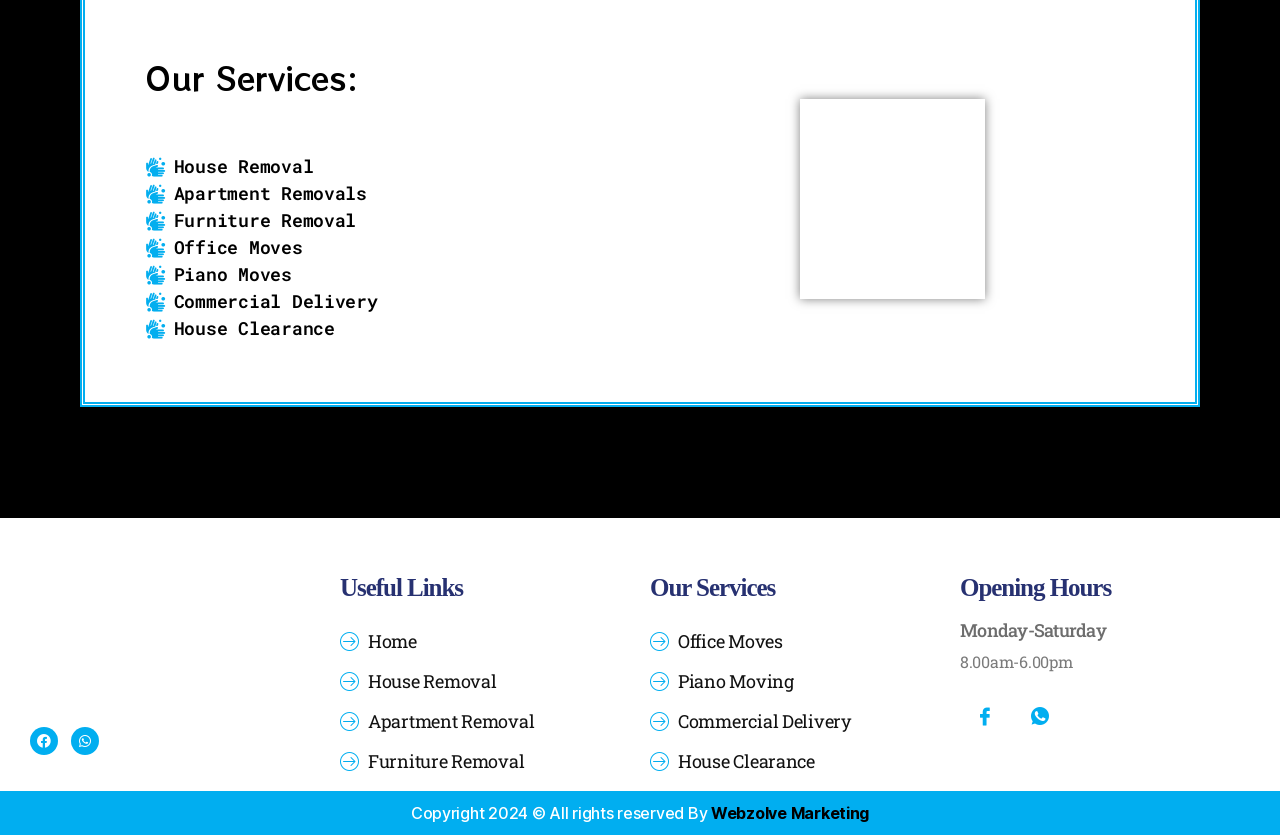What are the office hours on weekdays?
Please interpret the details in the image and answer the question thoroughly.

I can see a heading element 'Opening Hours' and a subheading element 'Monday-Saturday' on the webpage. Below these headings, I can see a static text element with the text '8.00am-6.00pm', which indicates the office hours on weekdays.